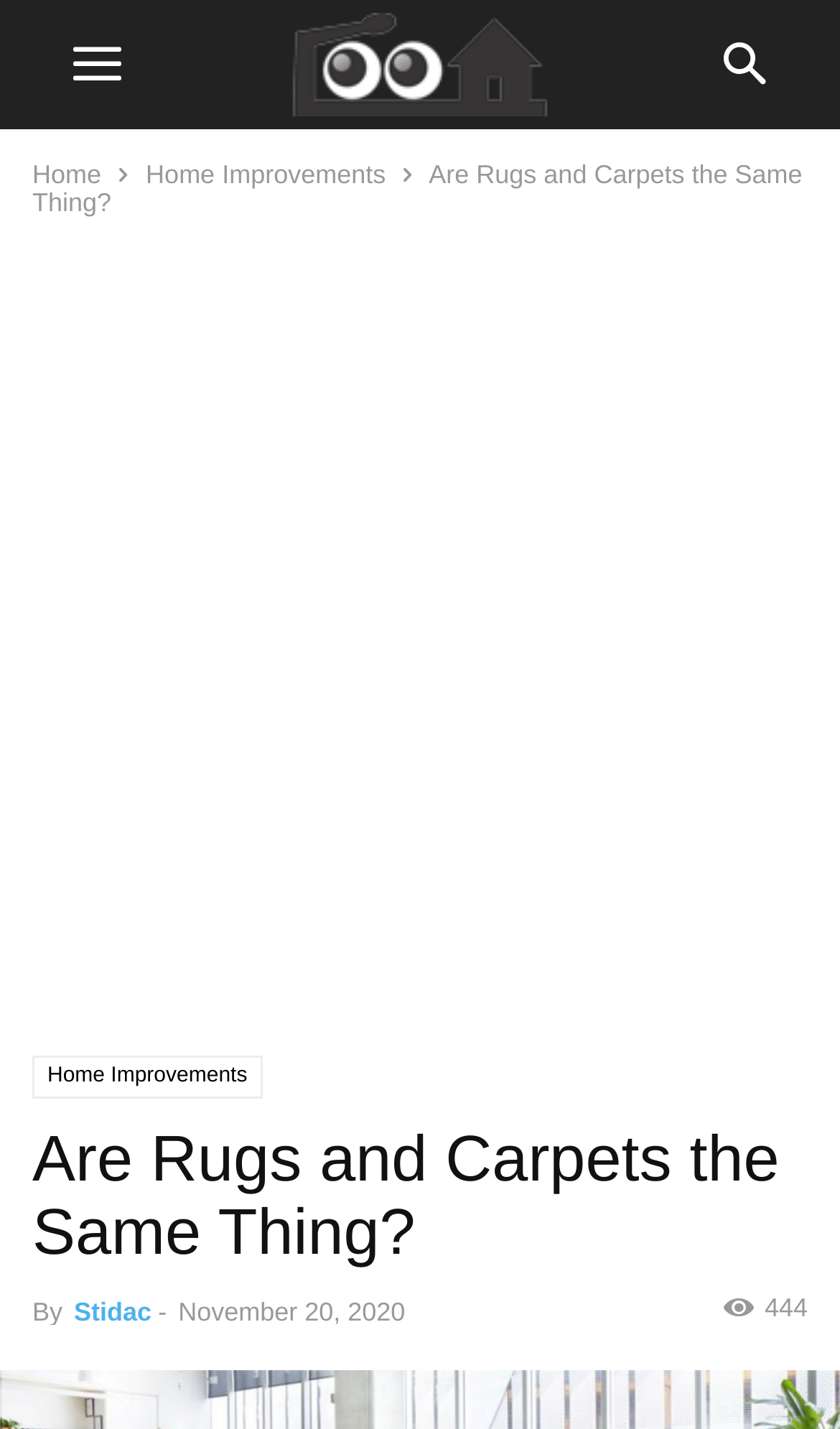When was this article published?
Please answer the question as detailed as possible.

The publication date of this article can be found by looking at the section below the main heading, where it says the date 'November 20, 2020'.